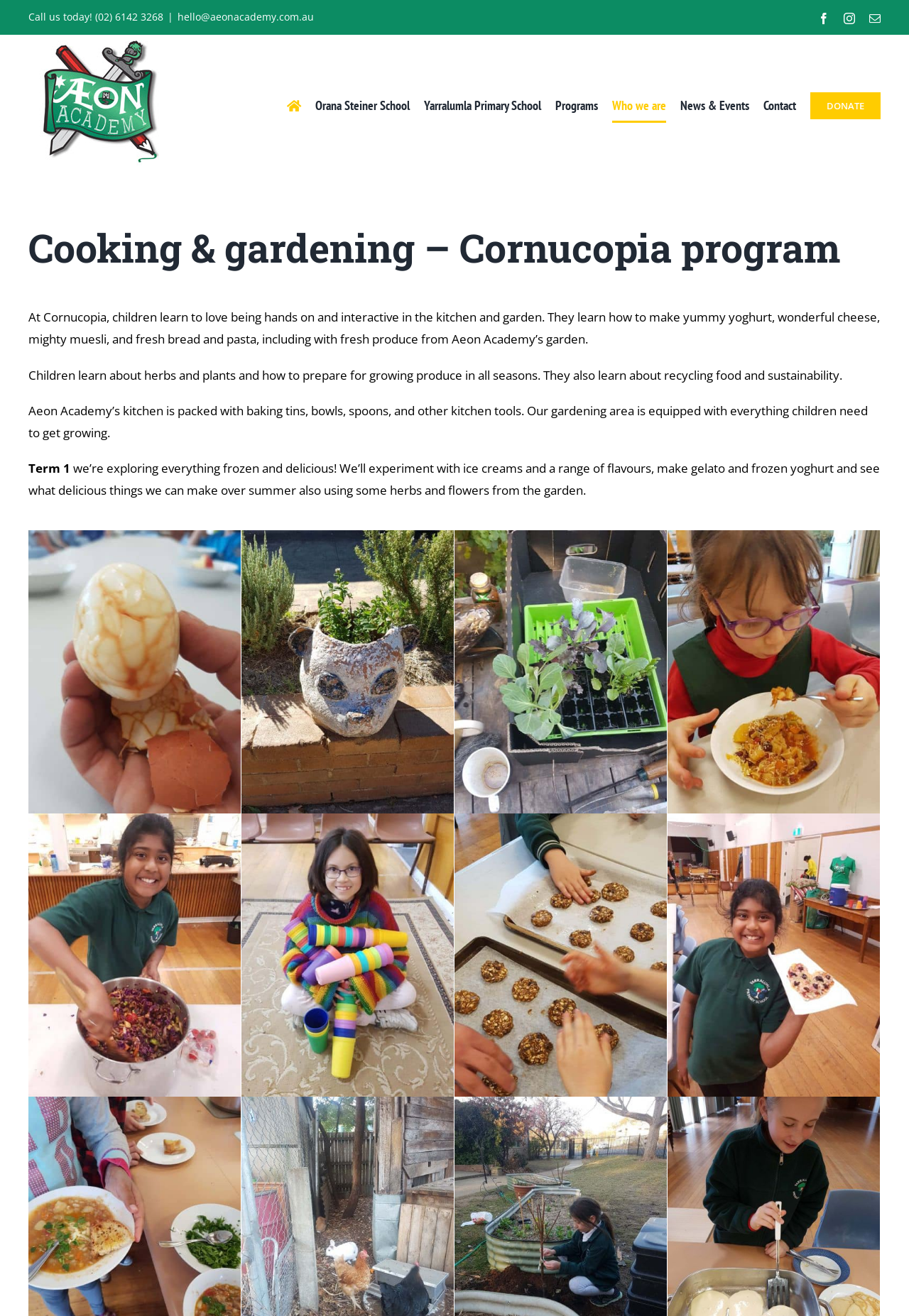What is the name of the school mentioned?
Provide a detailed and extensive answer to the question.

The name of the school mentioned is 'Orana Steiner School', which is a link element in the main menu navigation, indicating that it is one of the schools associated with Aeon Academy.